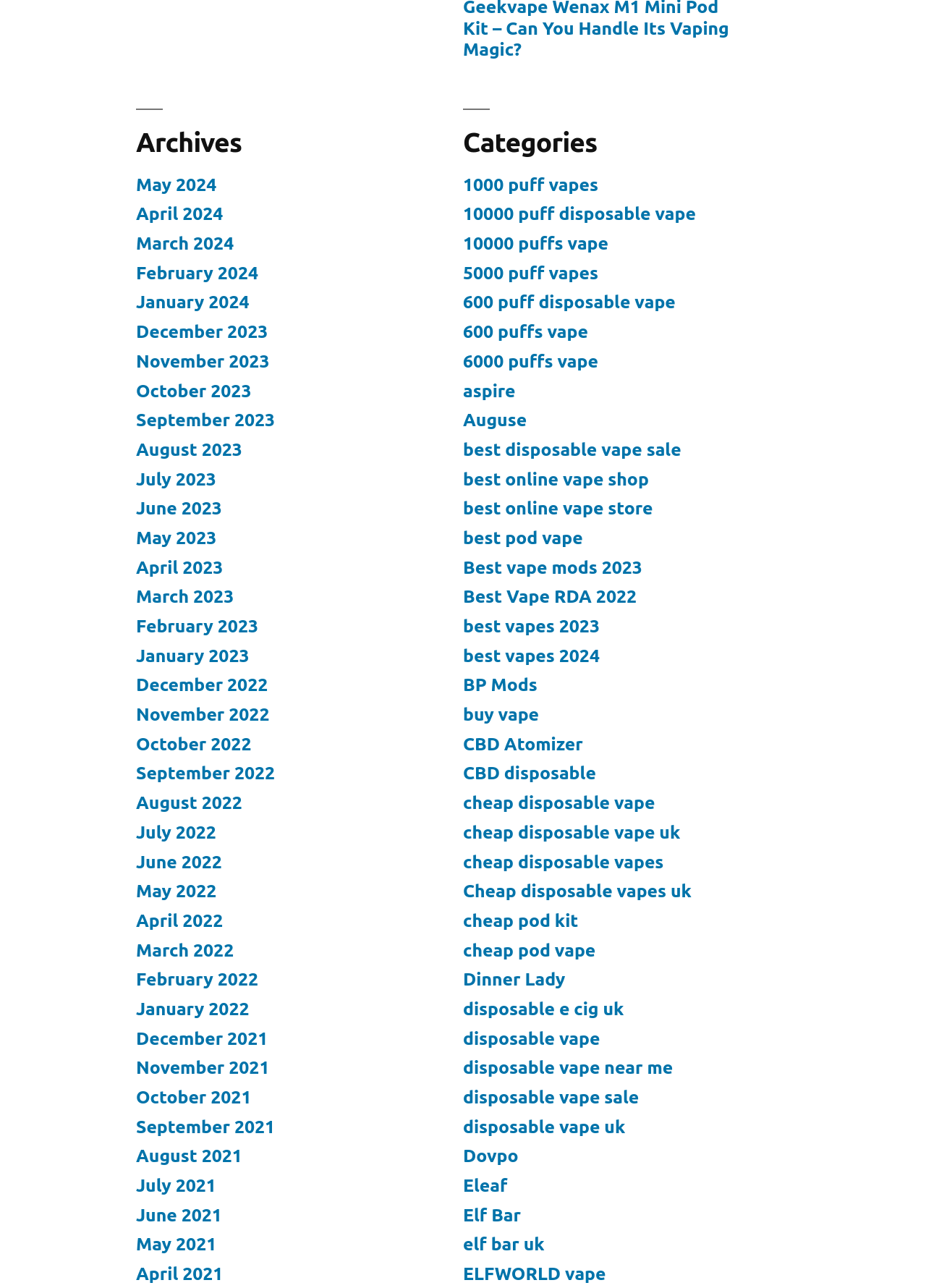What is the name of the last link under 'Categories'?
Refer to the image and provide a concise answer in one word or phrase.

ELFWORLD vape